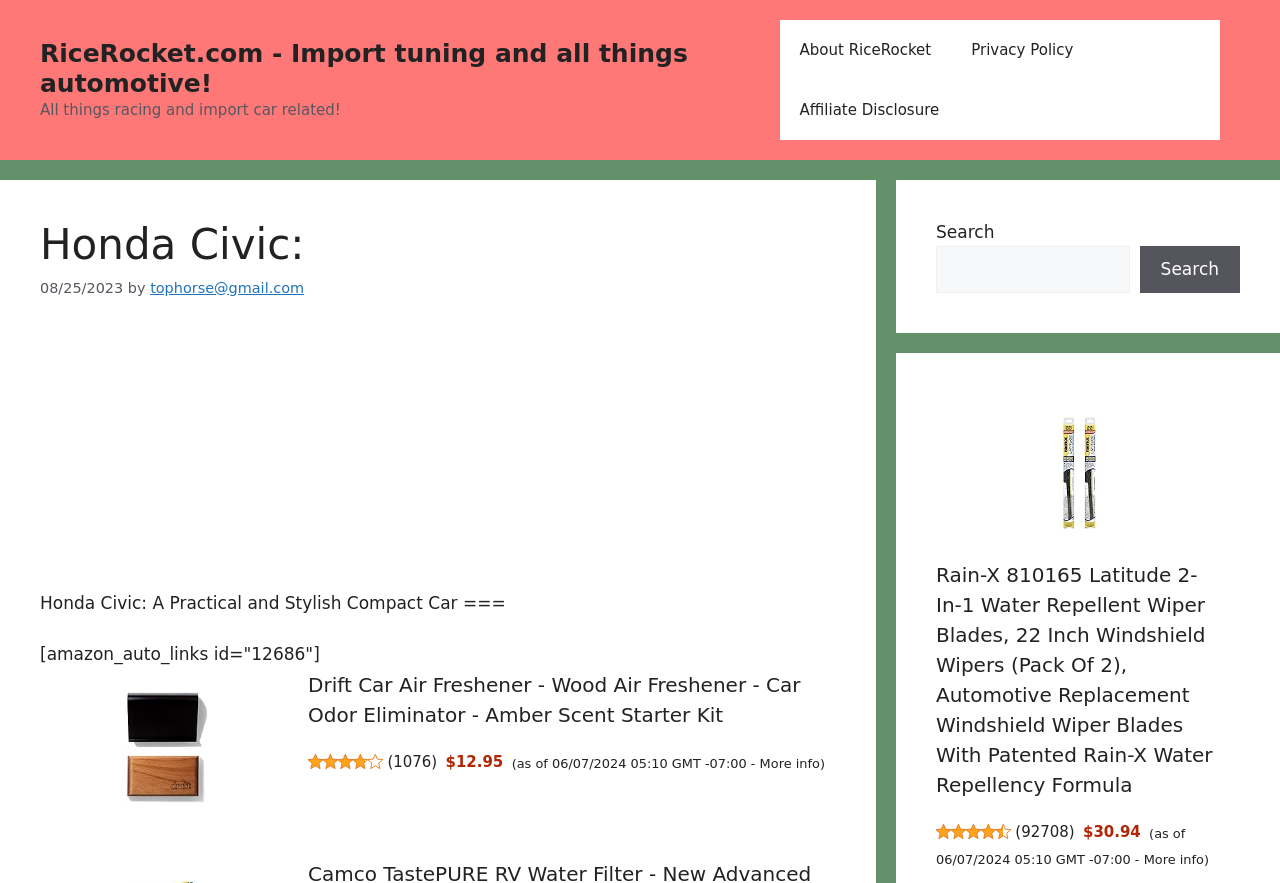What is the title of the article?
Please give a detailed and elaborate answer to the question.

The title of the article can be found in the heading element, which contains the text 'Honda Civic: A Practical and Stylish Compact Car ==='.